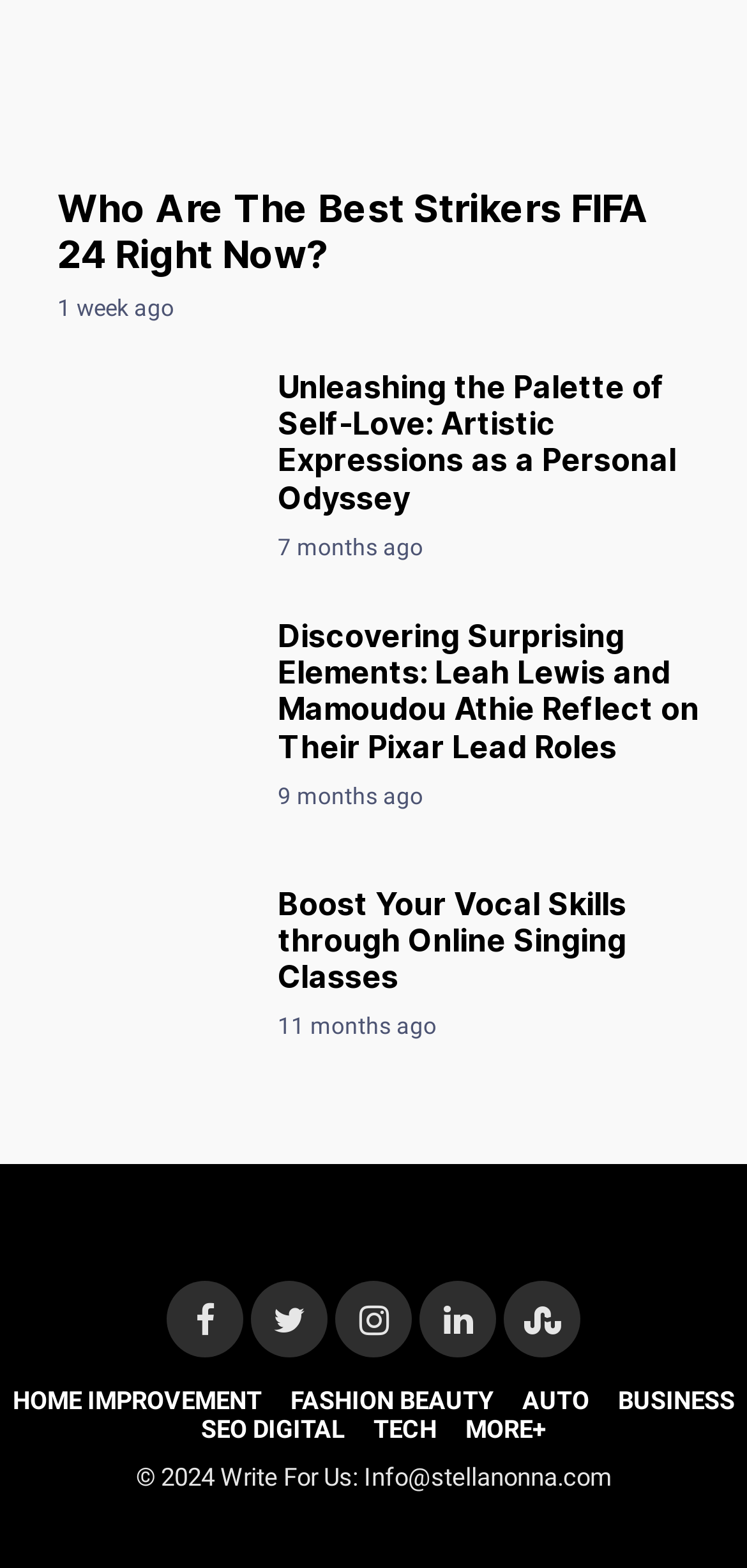Please provide a brief answer to the following inquiry using a single word or phrase:
What is the topic of the first article?

FIFA 24